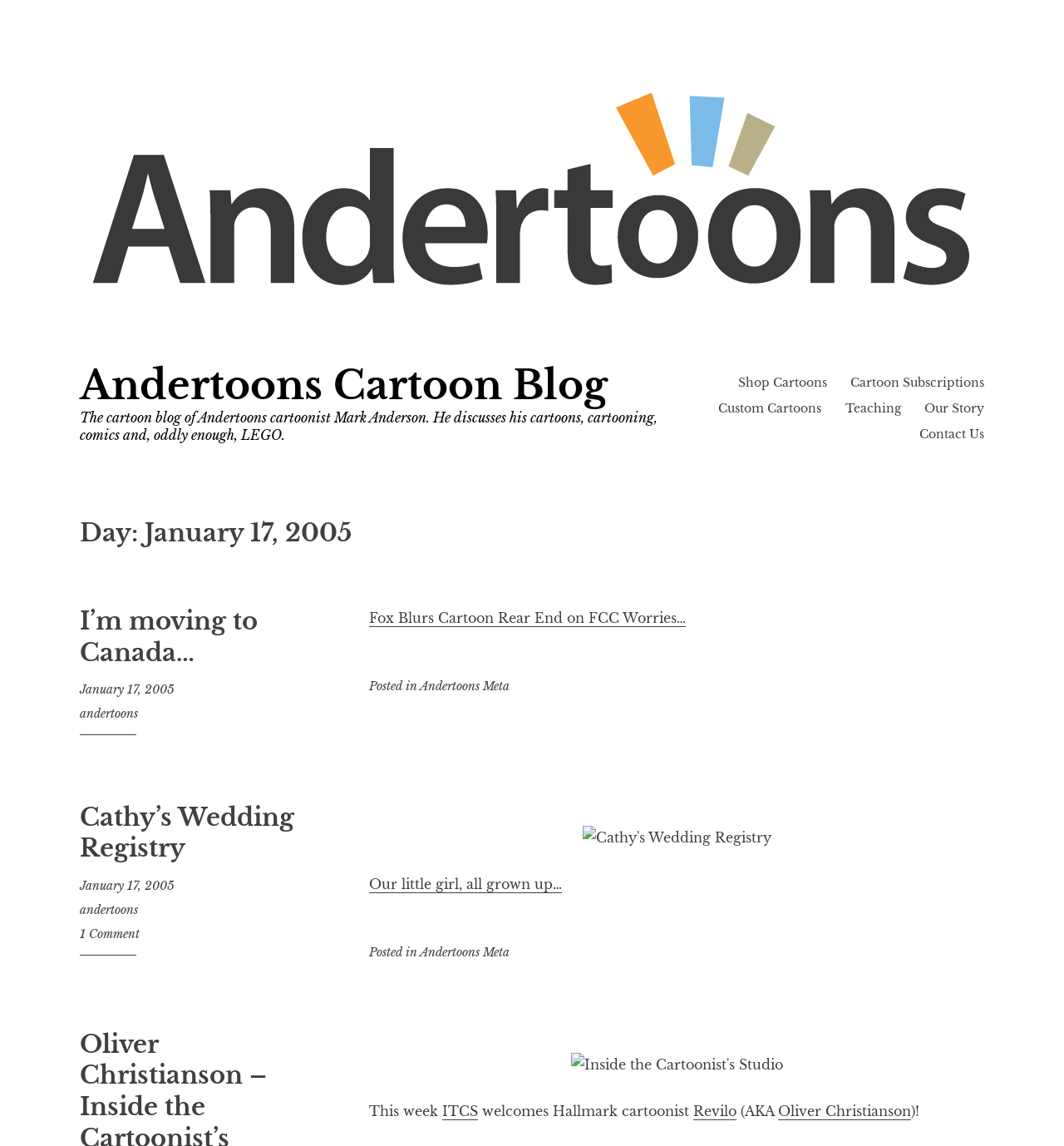Can you pinpoint the bounding box coordinates for the clickable element required for this instruction: "Check the Cartoon Subscriptions"? The coordinates should be four float numbers between 0 and 1, i.e., [left, top, right, bottom].

[0.799, 0.328, 0.925, 0.341]